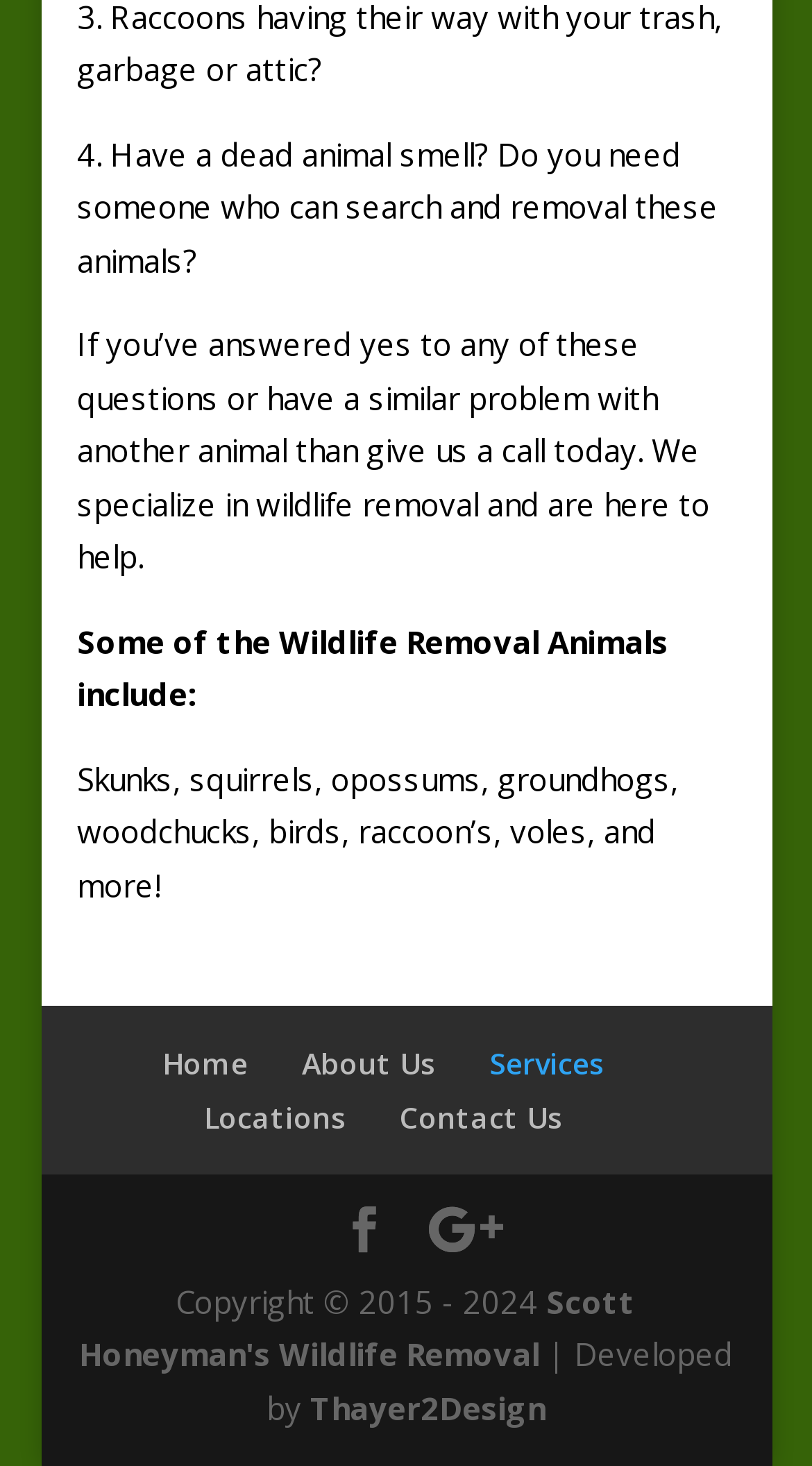What is the main service offered by this company?
Please provide a single word or phrase based on the screenshot.

Wildlife removal